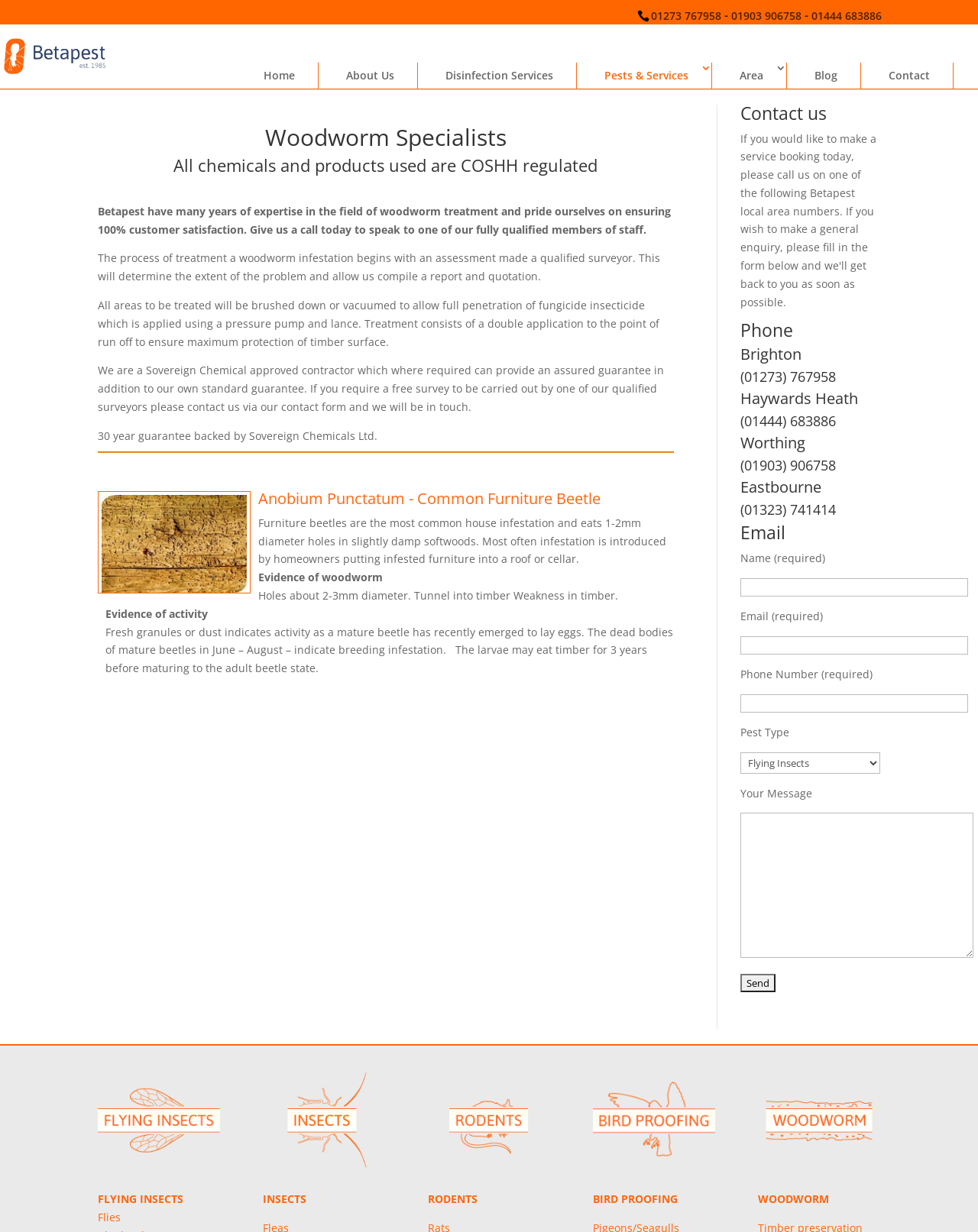Please give a one-word or short phrase response to the following question: 
What is the purpose of the contact form?

To contact Betapest